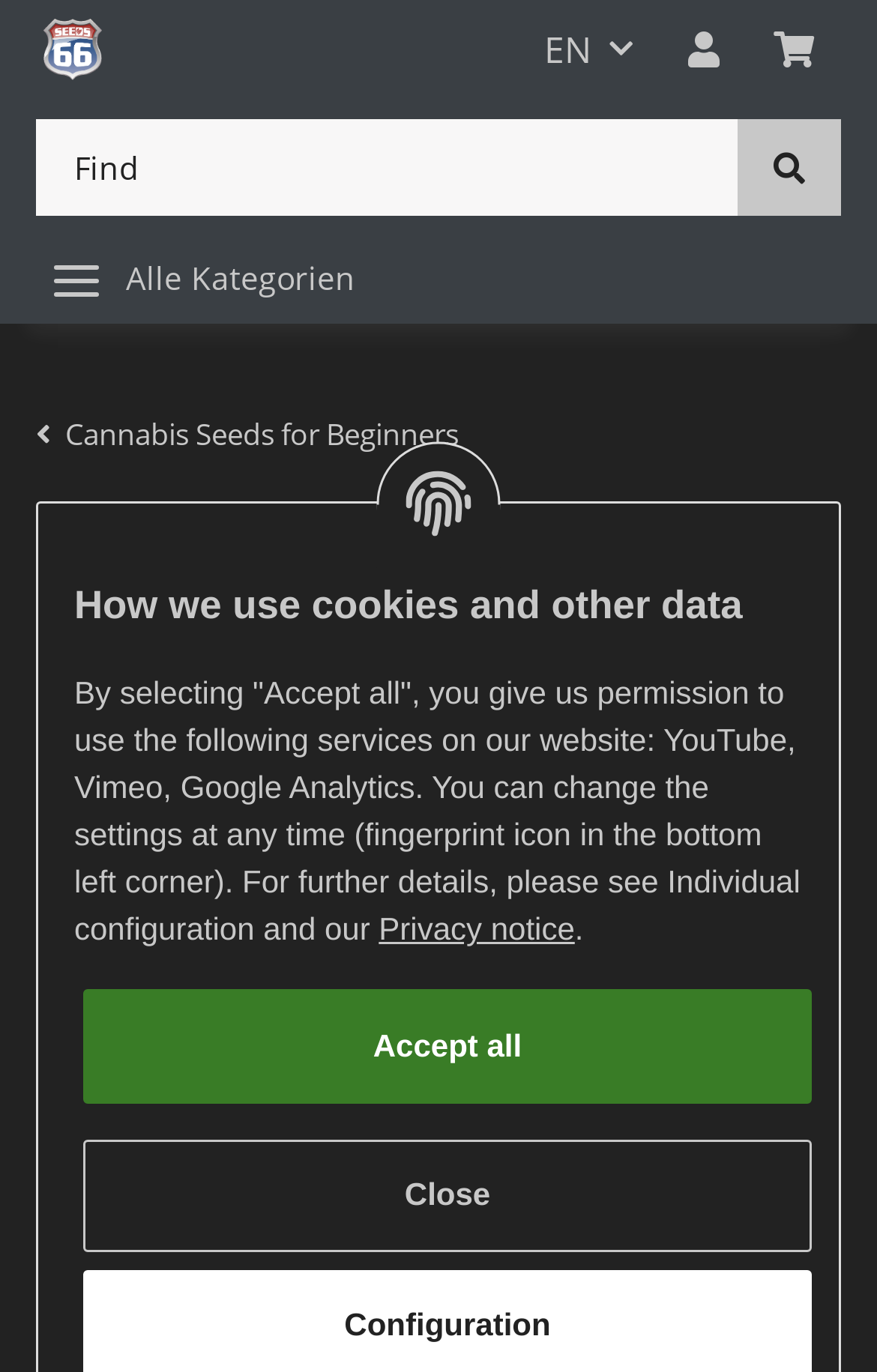Extract the bounding box coordinates for the described element: "aria-label="Find"". The coordinates should be represented as four float numbers between 0 and 1: [left, top, right, bottom].

[0.041, 0.087, 0.844, 0.157]